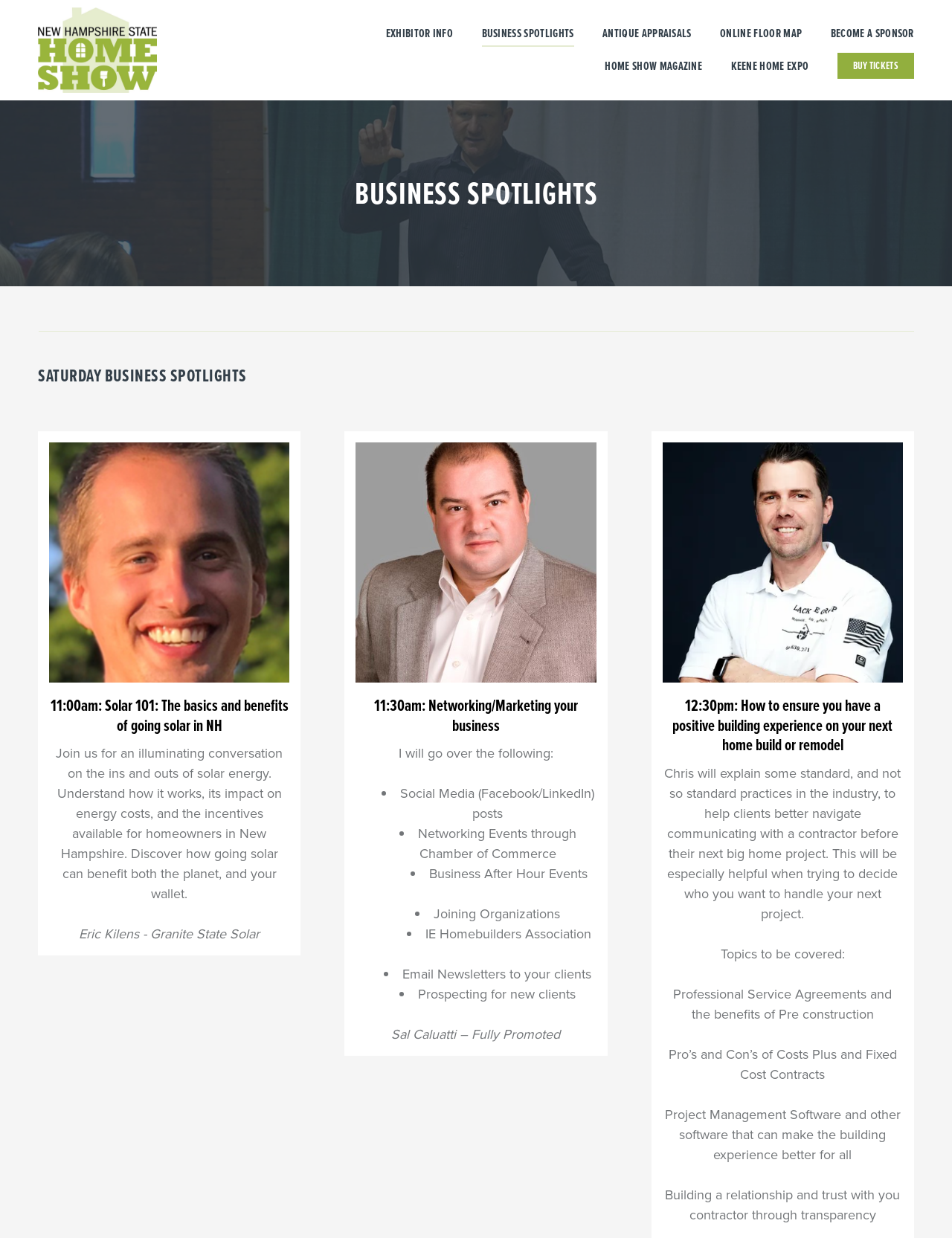Answer this question using a single word or a brief phrase:
What is the topic of the 11:00am business spotlight?

Solar 101